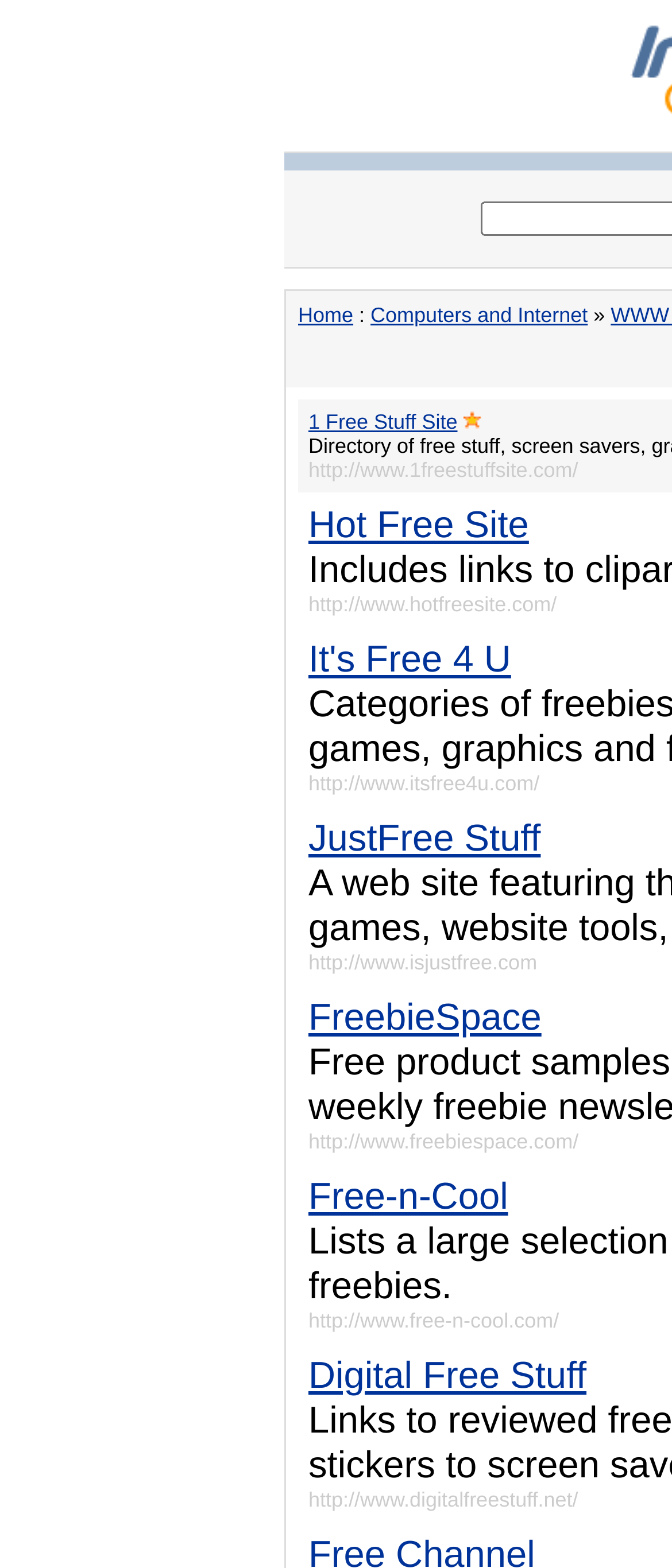From the webpage screenshot, predict the bounding box coordinates (top-left x, top-left y, bottom-right x, bottom-right y) for the UI element described here: JustFree Stuff

[0.459, 0.52, 0.805, 0.548]